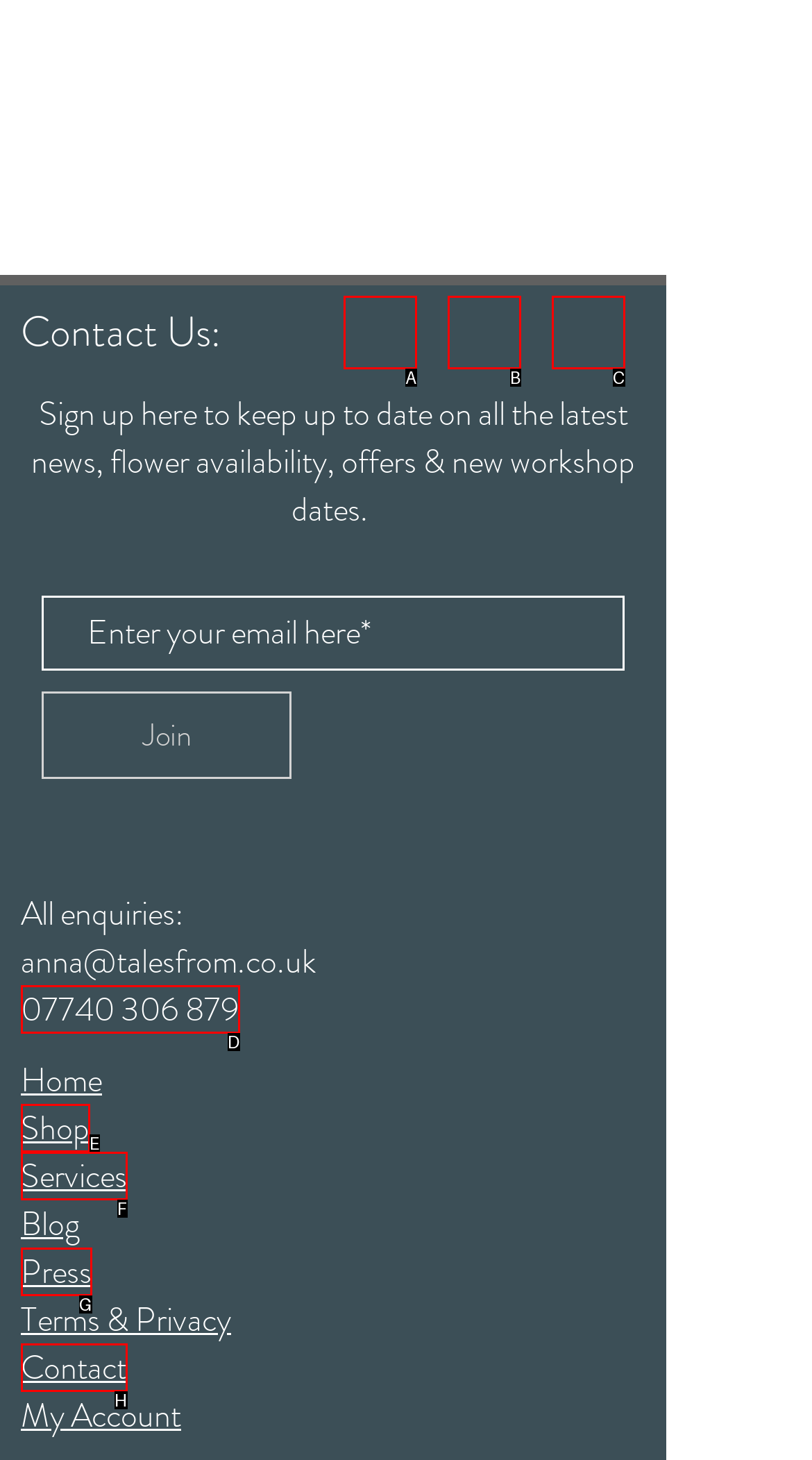Identify the letter that best matches this UI element description: 07740 306 879
Answer with the letter from the given options.

D